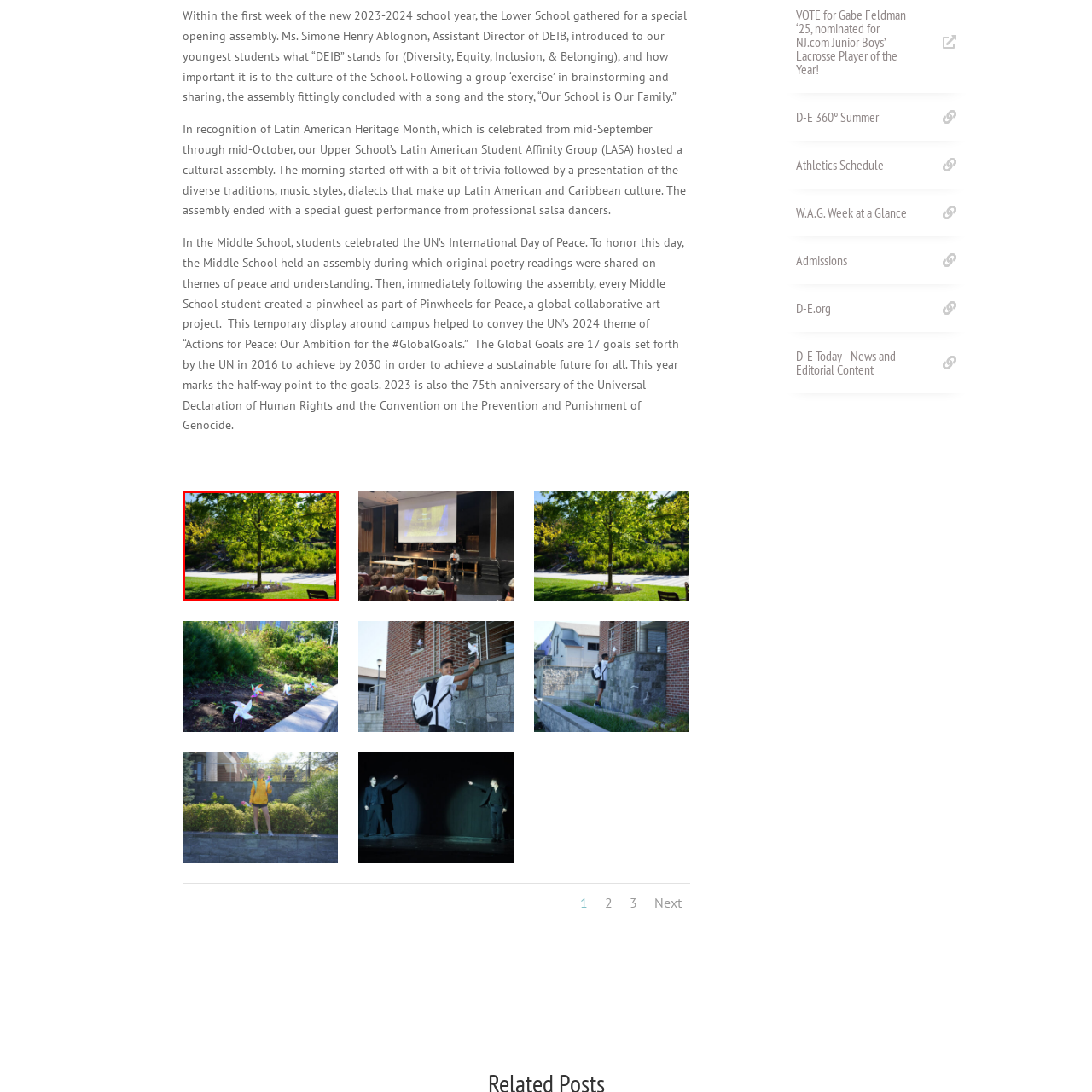What is the purpose of the wooden chair?
Inspect the highlighted part of the image and provide a single word or phrase as your answer.

To relax and enjoy